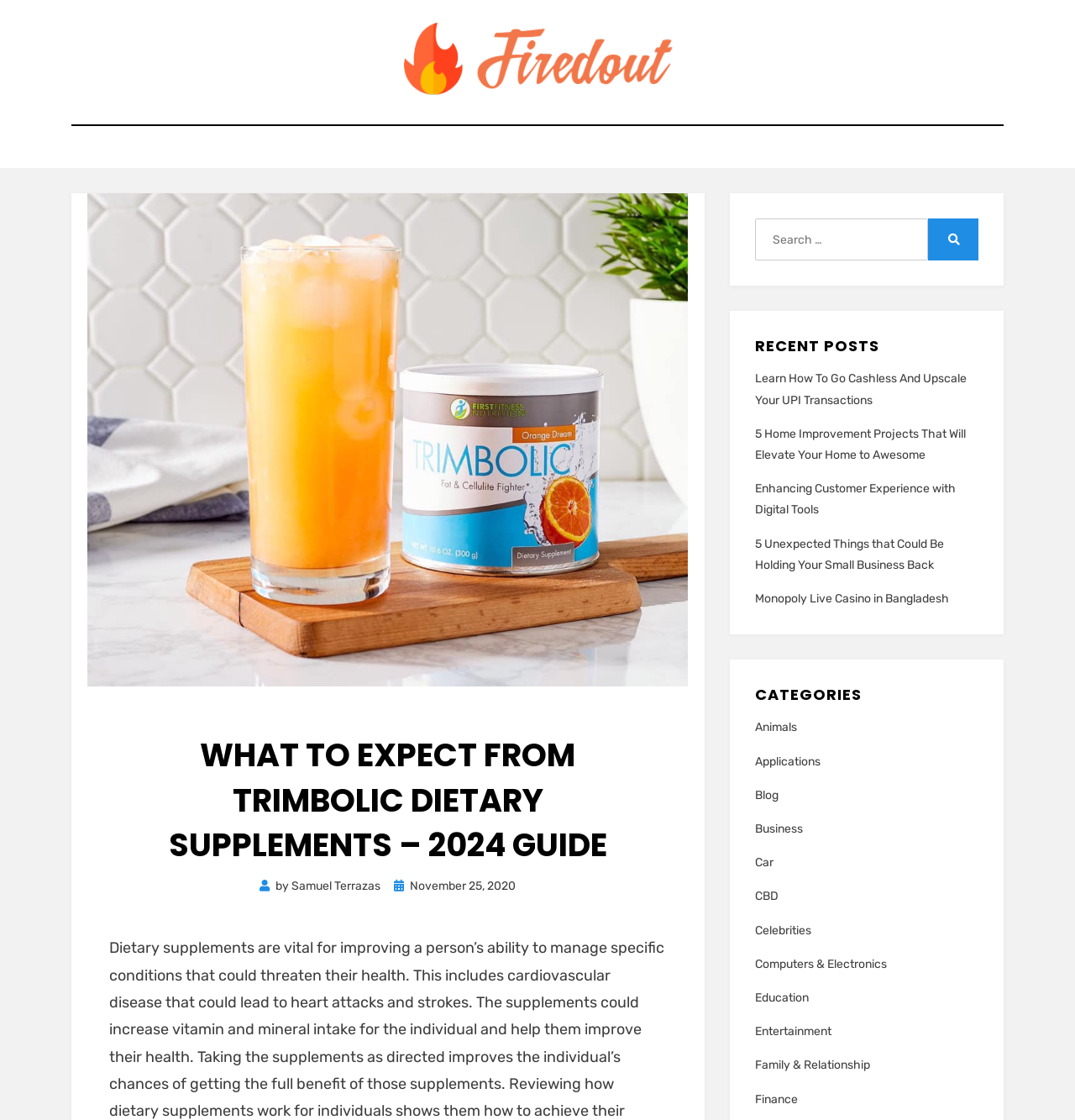Find the coordinates for the bounding box of the element with this description: "Computers & Electronics".

[0.702, 0.851, 0.91, 0.87]